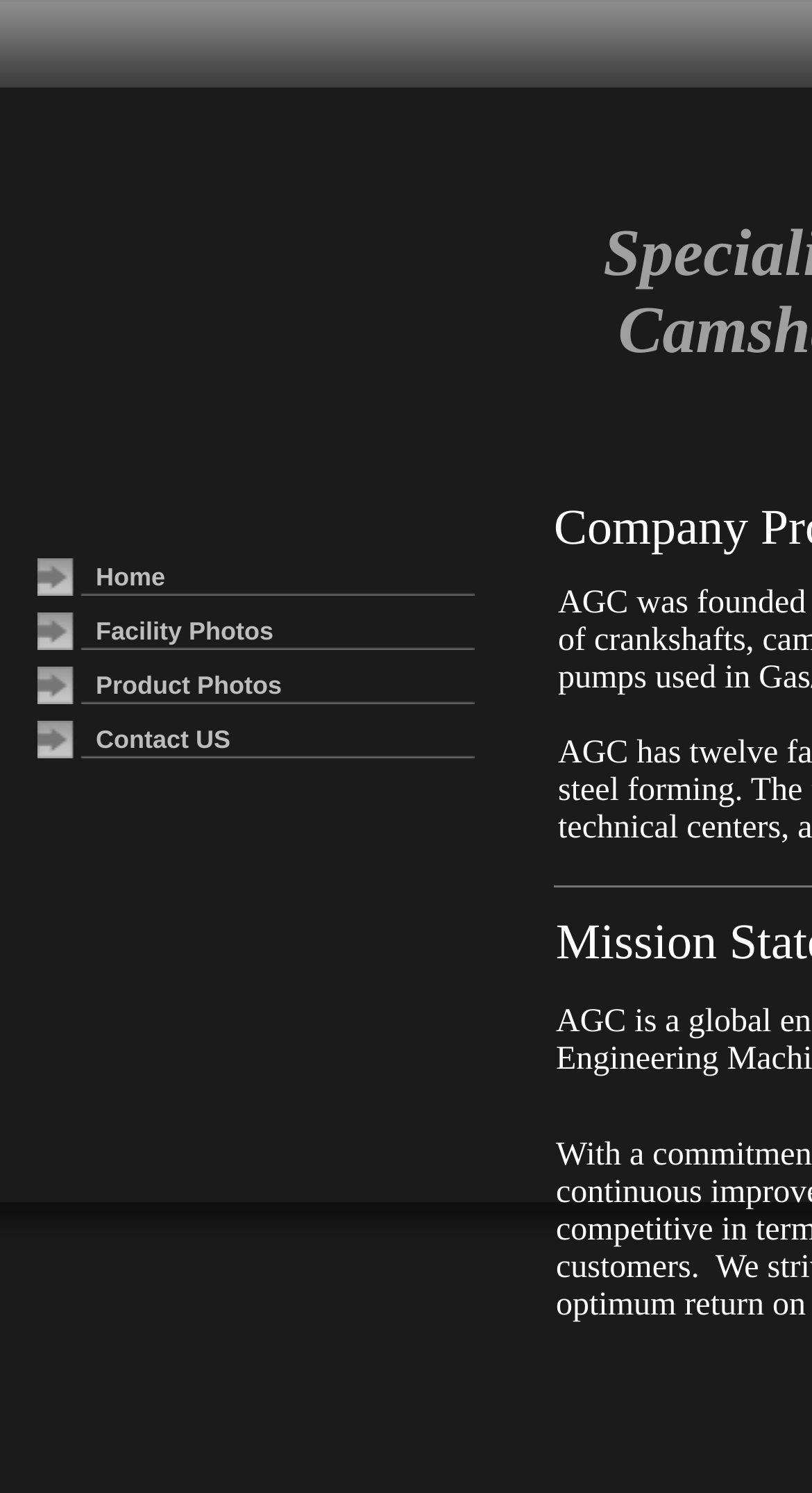Answer the following query with a single word or phrase:
Are there any images on the webpage?

No